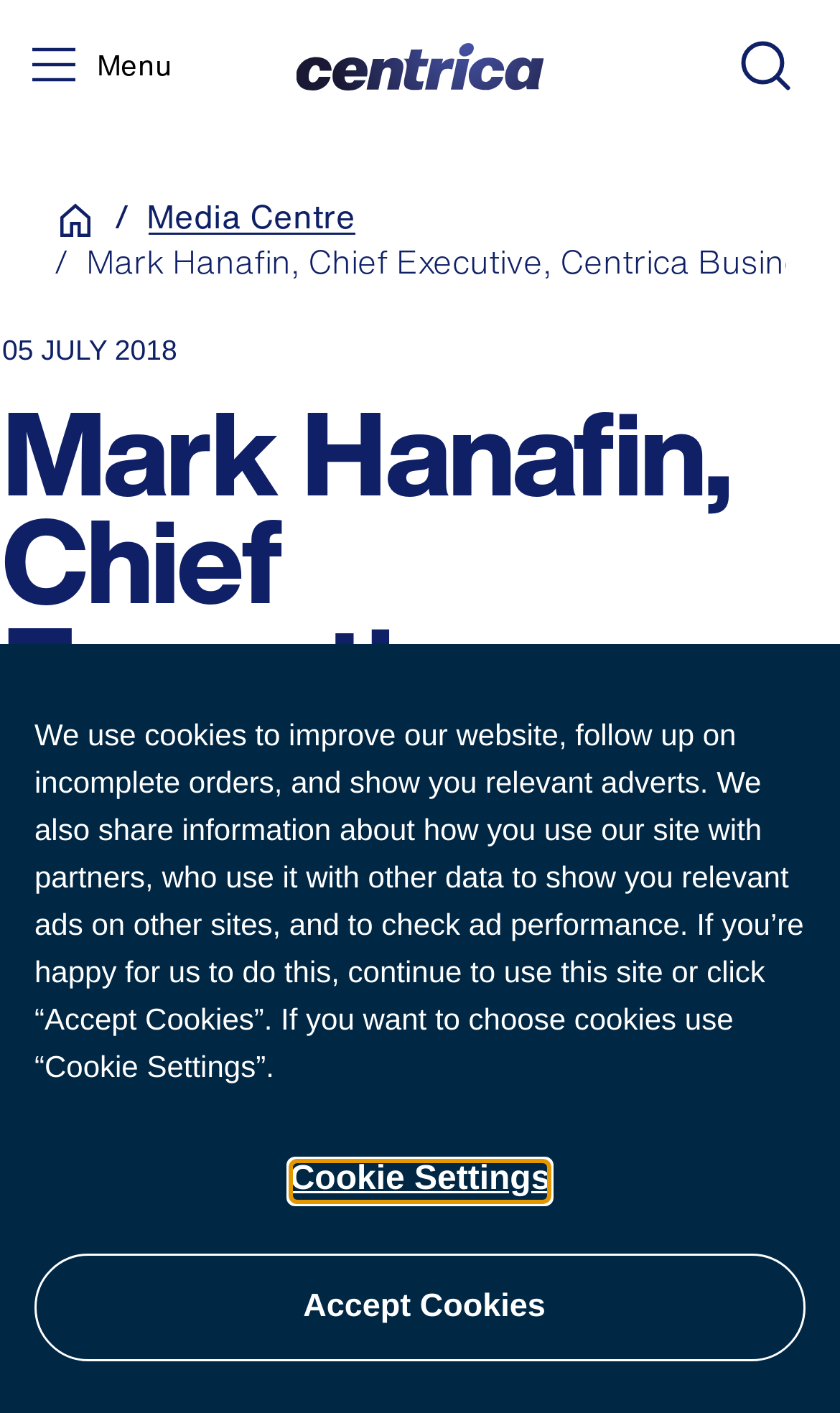Identify the main title of the webpage and generate its text content.

Mark Hanafin, Chief Executive, Centrica Business, to retire from Centrica plc